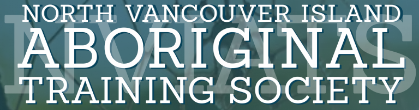Create a detailed narrative that captures the essence of the image.

The image prominently displays the text "NORTH VANCOUVER ISLAND ABORIGINAL TRAINING SOCIETY" in a bold and modern font, emphasizing its commitment to supporting and uplifting Indigenous communities through education and training. The design features a layered background that adds depth, with the organization's name standing out in white against a darker backdrop. This visual representation reflects the society's role as a leader in providing essential skills and resources for the Indigenous population of North Vancouver Island, aimed at fostering career development and enhancing opportunities for success in various fields.